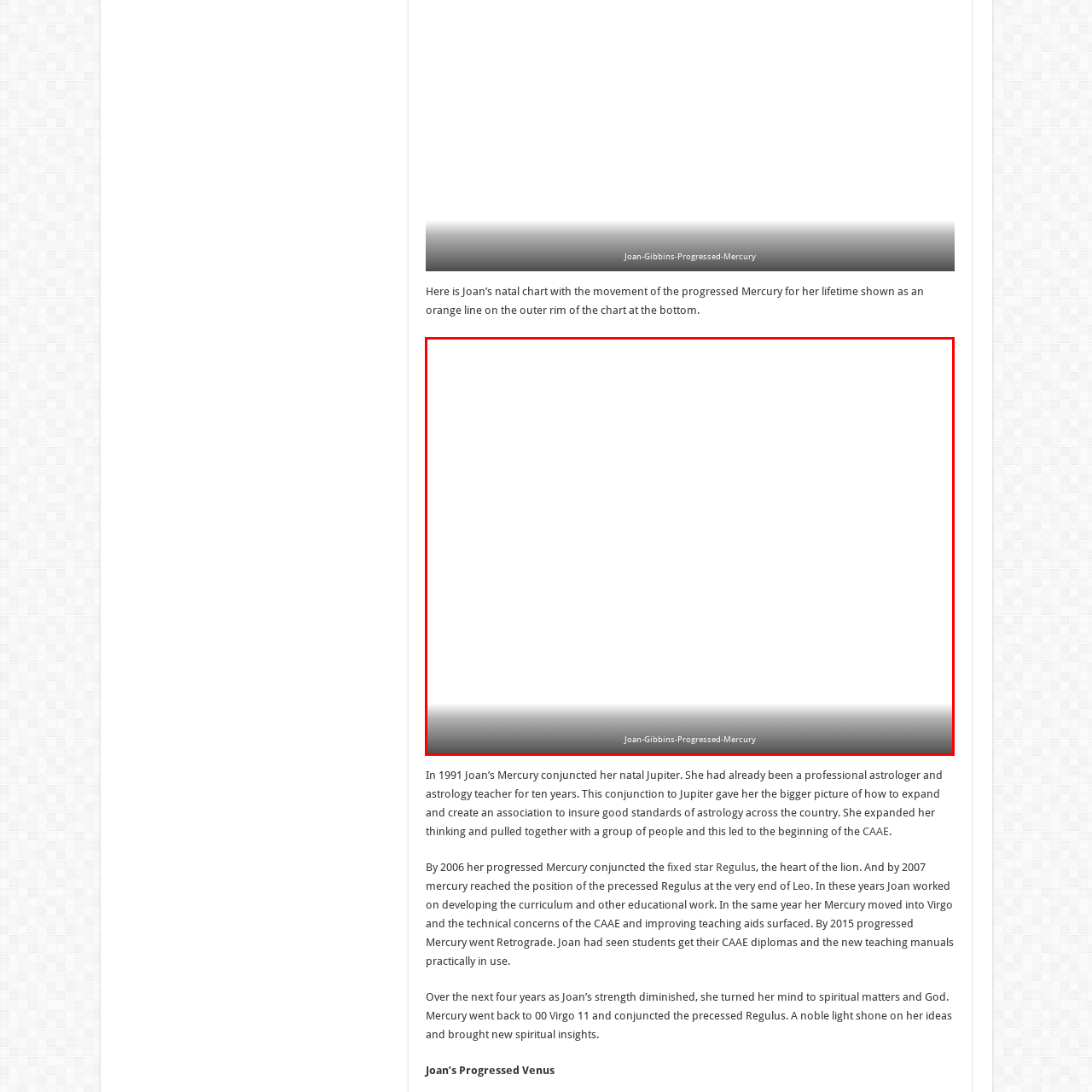What is the conjunction of Mercury with Jupiter in 1991?
Direct your attention to the image bordered by the red bounding box and answer the question in detail, referencing the image.

The conjunction of Mercury with Jupiter in 1991 marked a significant turning point in Joan's professional journey as an astrologer and educator. This is inferred from the caption, which states that the conjunction 'marked a turning point in her professional journey as an astrologer and educator'.